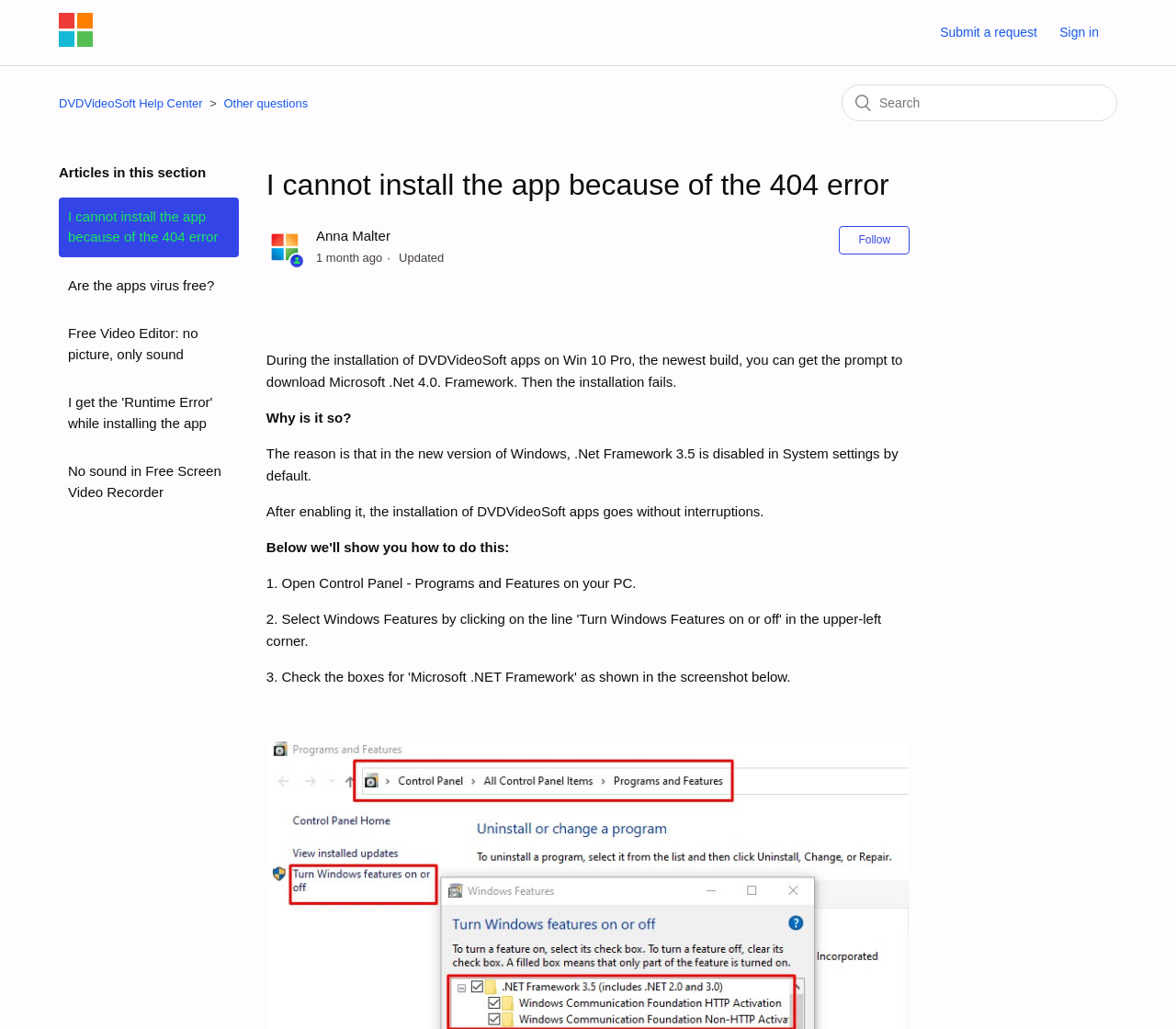What is the solution to the installation issue described in the first article?
Answer briefly with a single word or phrase based on the image.

Enable .Net Framework 3.5